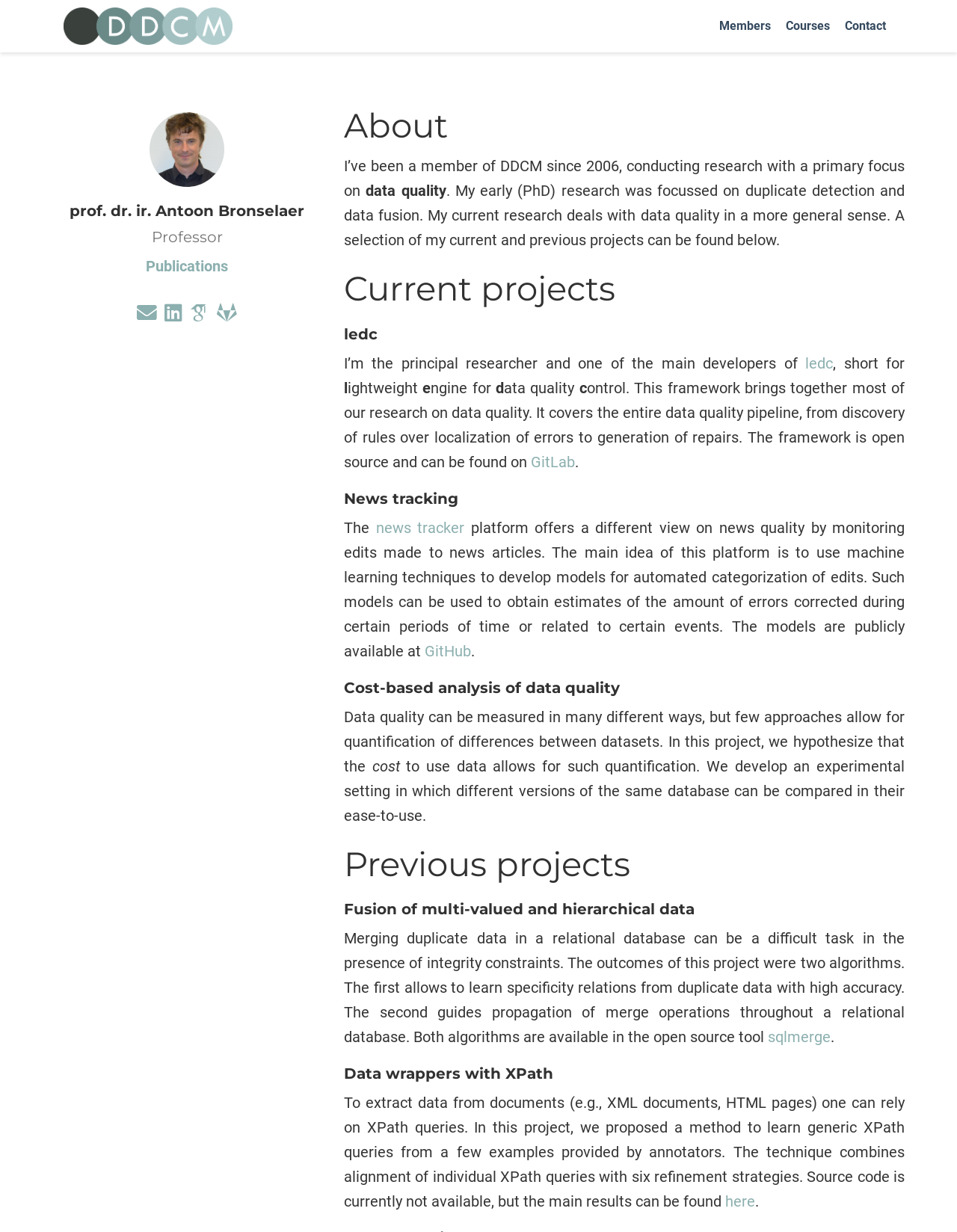Please answer the following query using a single word or phrase: 
What is the topic of the 'News tracking' project?

news quality